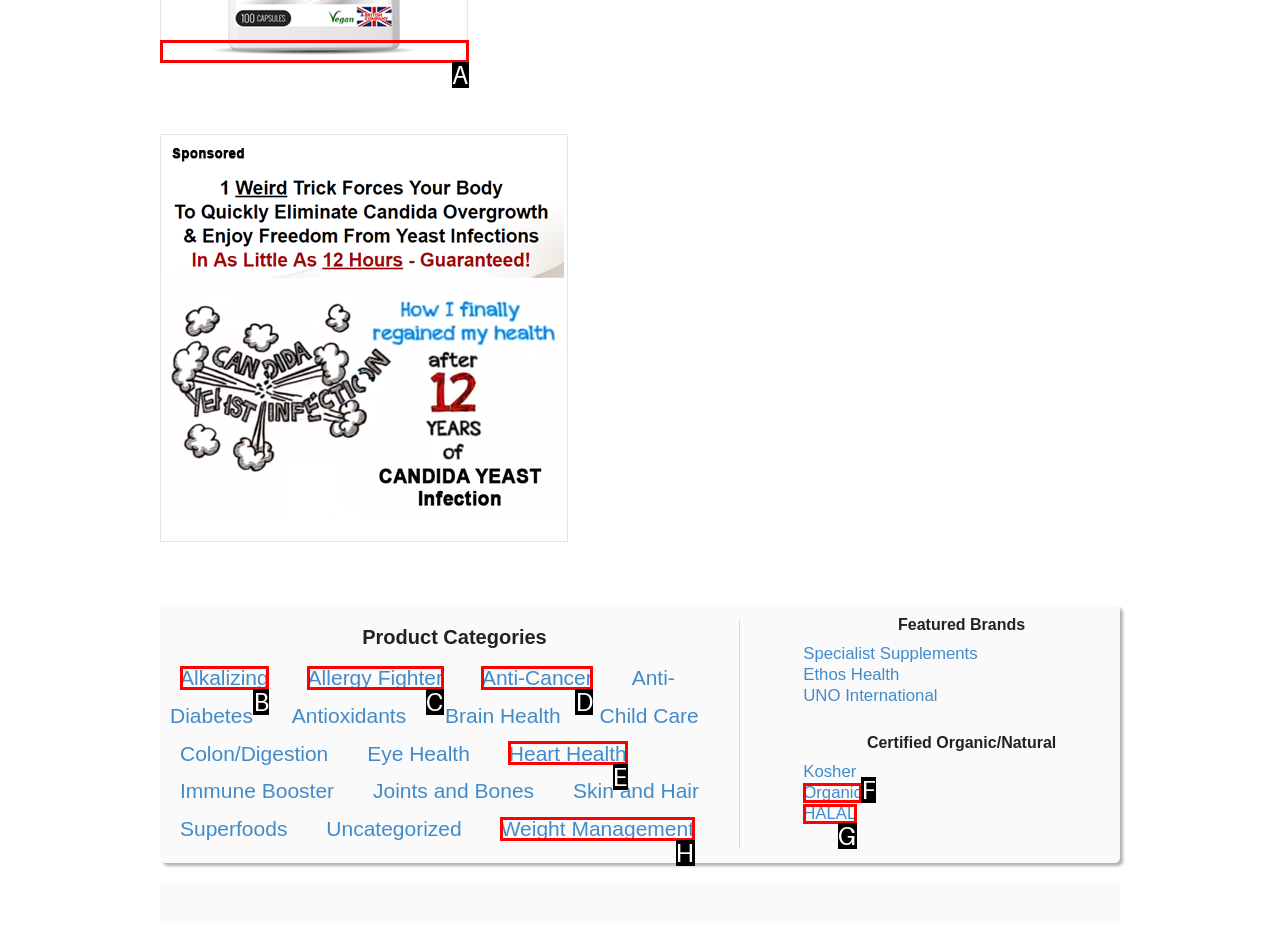Determine the letter of the element I should select to fulfill the following instruction: Learn about Heart Health. Just provide the letter.

E